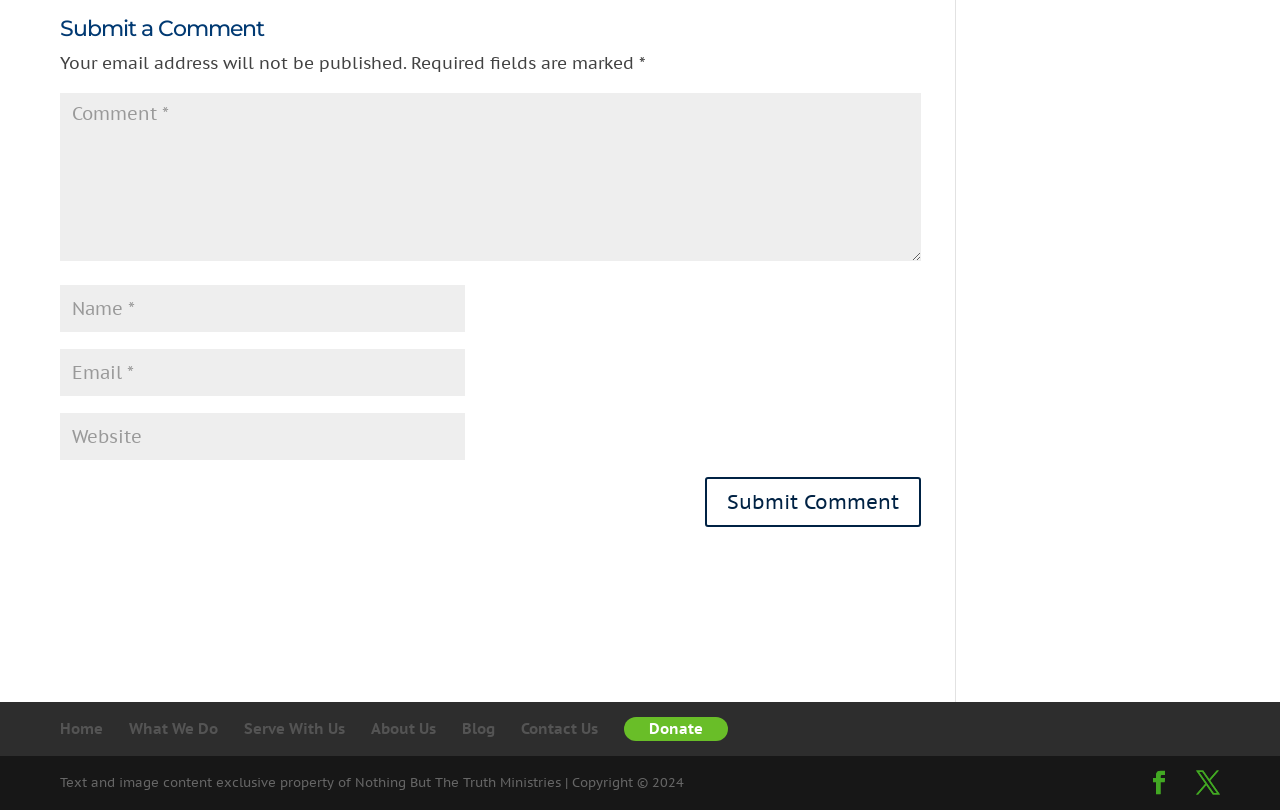How many links are in the navigation menu?
Refer to the image and give a detailed answer to the query.

The webpage has a navigation menu with 9 links, including 'Home', 'What We Do', 'Serve With Us', 'About Us', 'Blog', 'Contact Us', 'Donate', and two social media links.